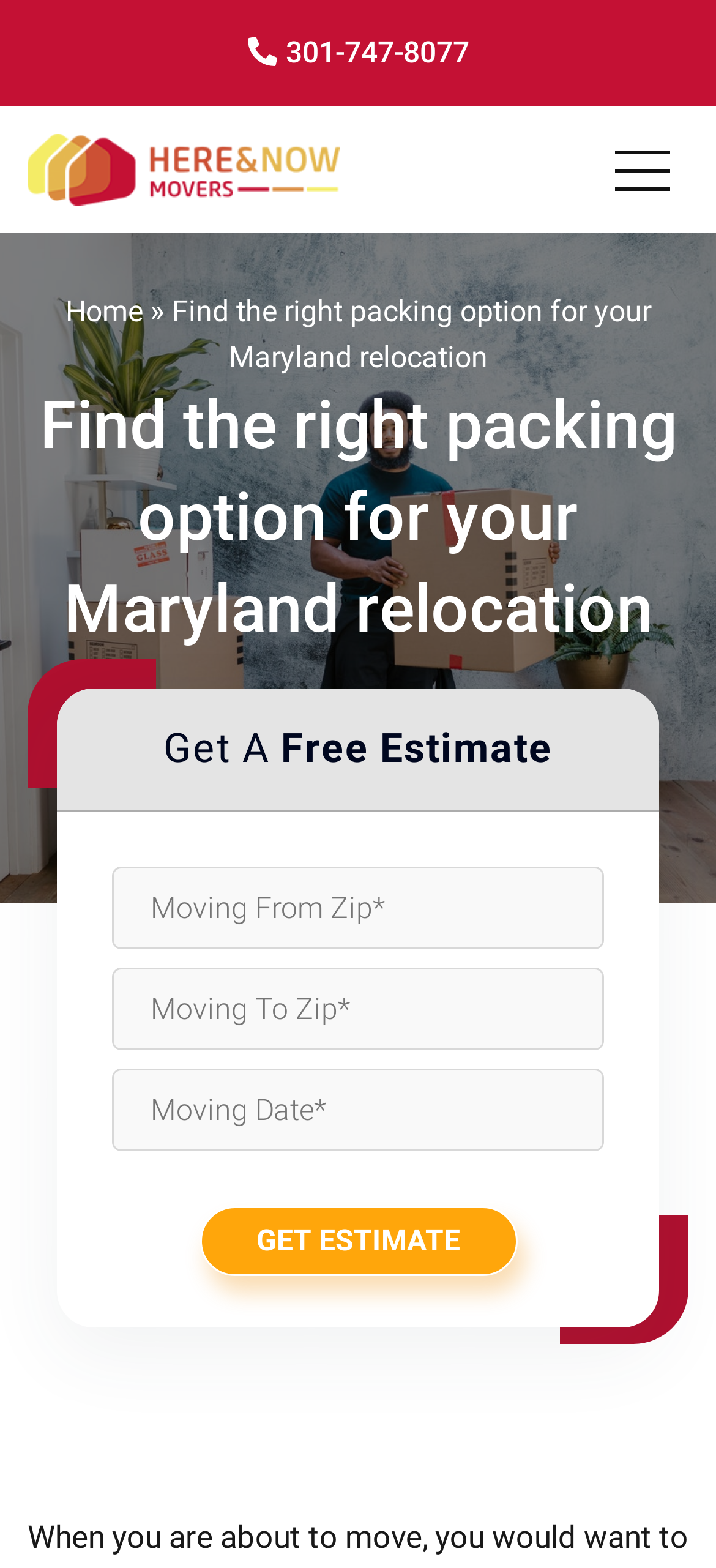What is the main topic of the webpage?
Please provide a detailed and thorough answer to the question.

I determined the main topic by looking at the heading and content of the webpage, which suggests that the webpage is about finding the right packing option for relocation in Maryland.